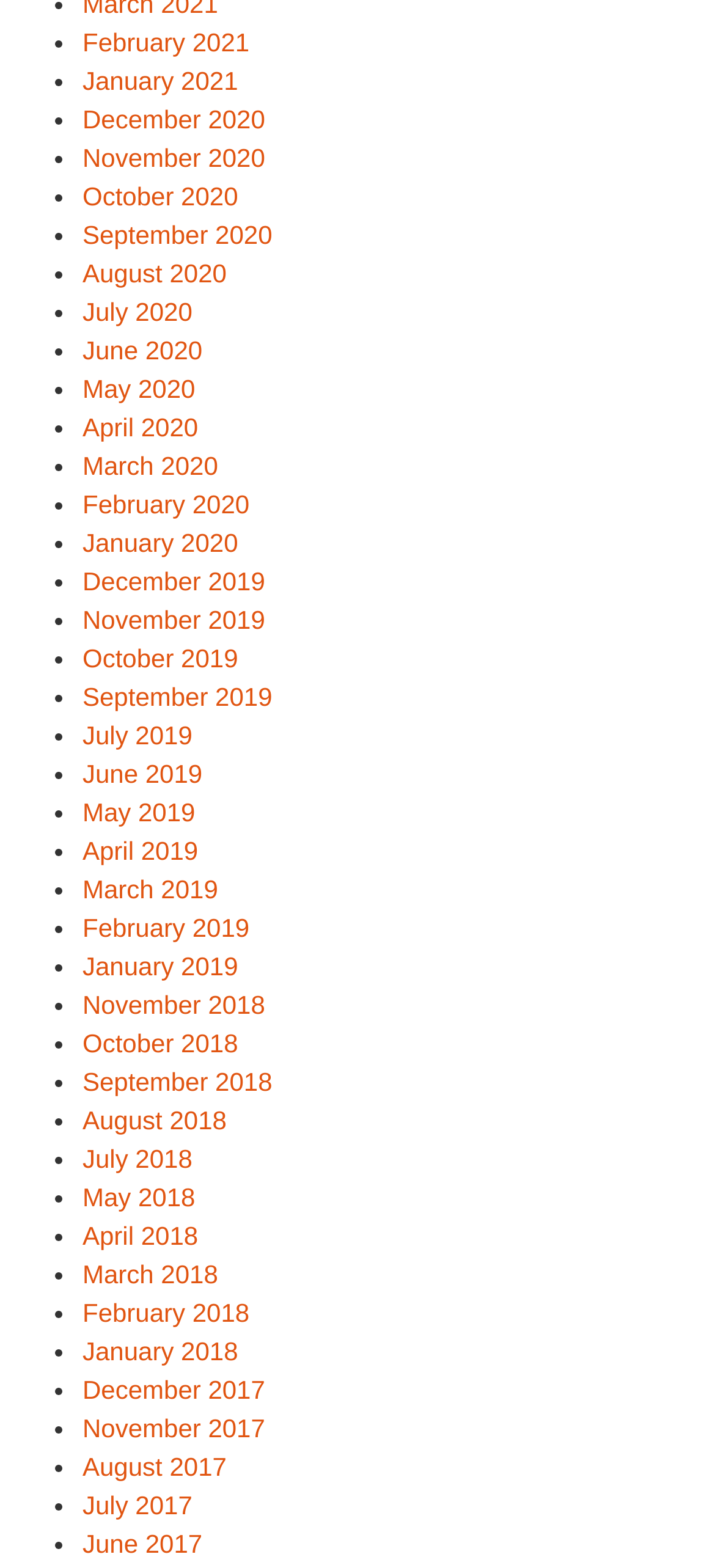Using the information from the screenshot, answer the following question thoroughly:
What is the latest month listed in 2019?

I looked at the list of links and found that the latest month listed in 2019 is November 2019, which is above September 2019 in the list.